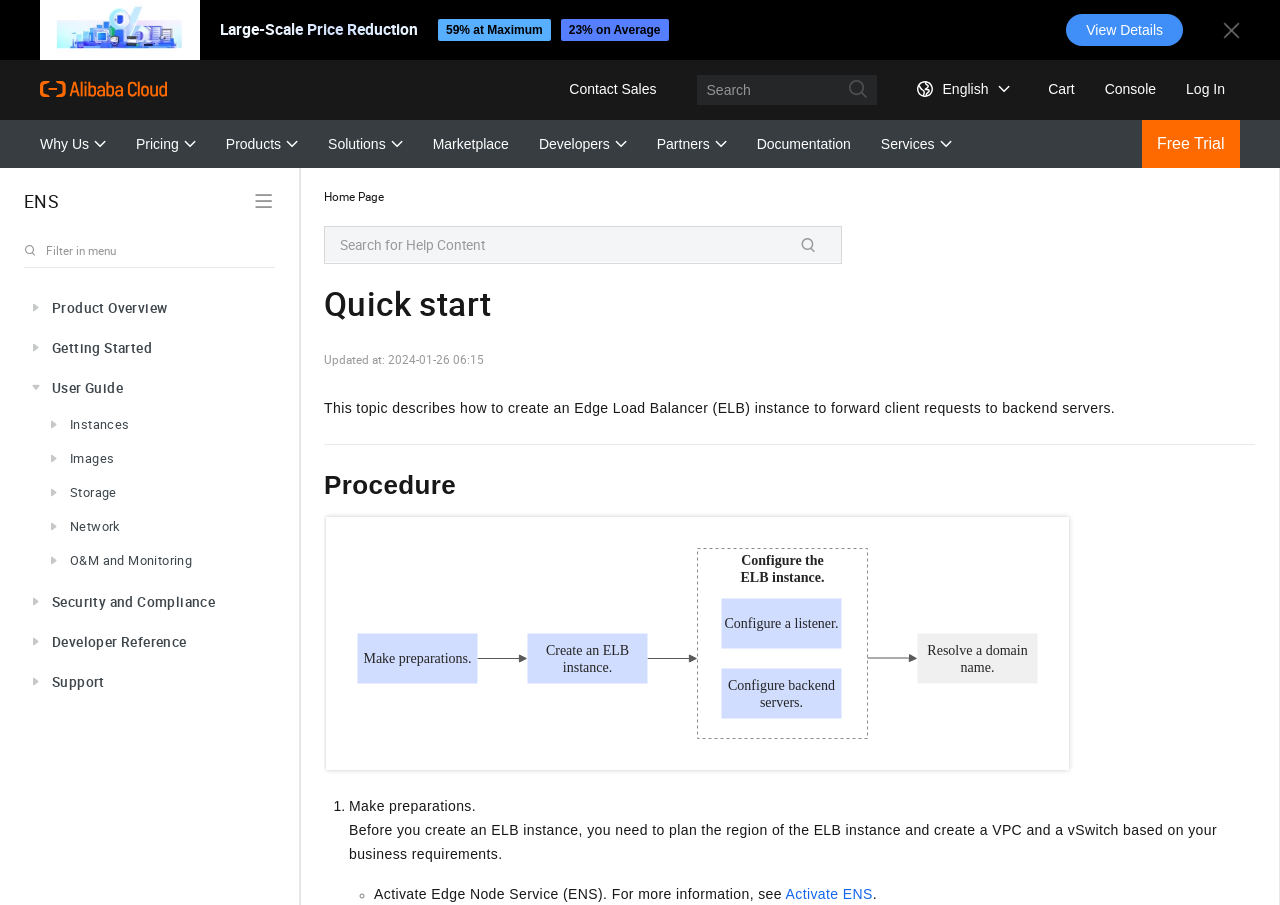Specify the bounding box coordinates of the element's area that should be clicked to execute the given instruction: "Activate ENS". The coordinates should be four float numbers between 0 and 1, i.e., [left, top, right, bottom].

[0.614, 0.979, 0.682, 0.997]